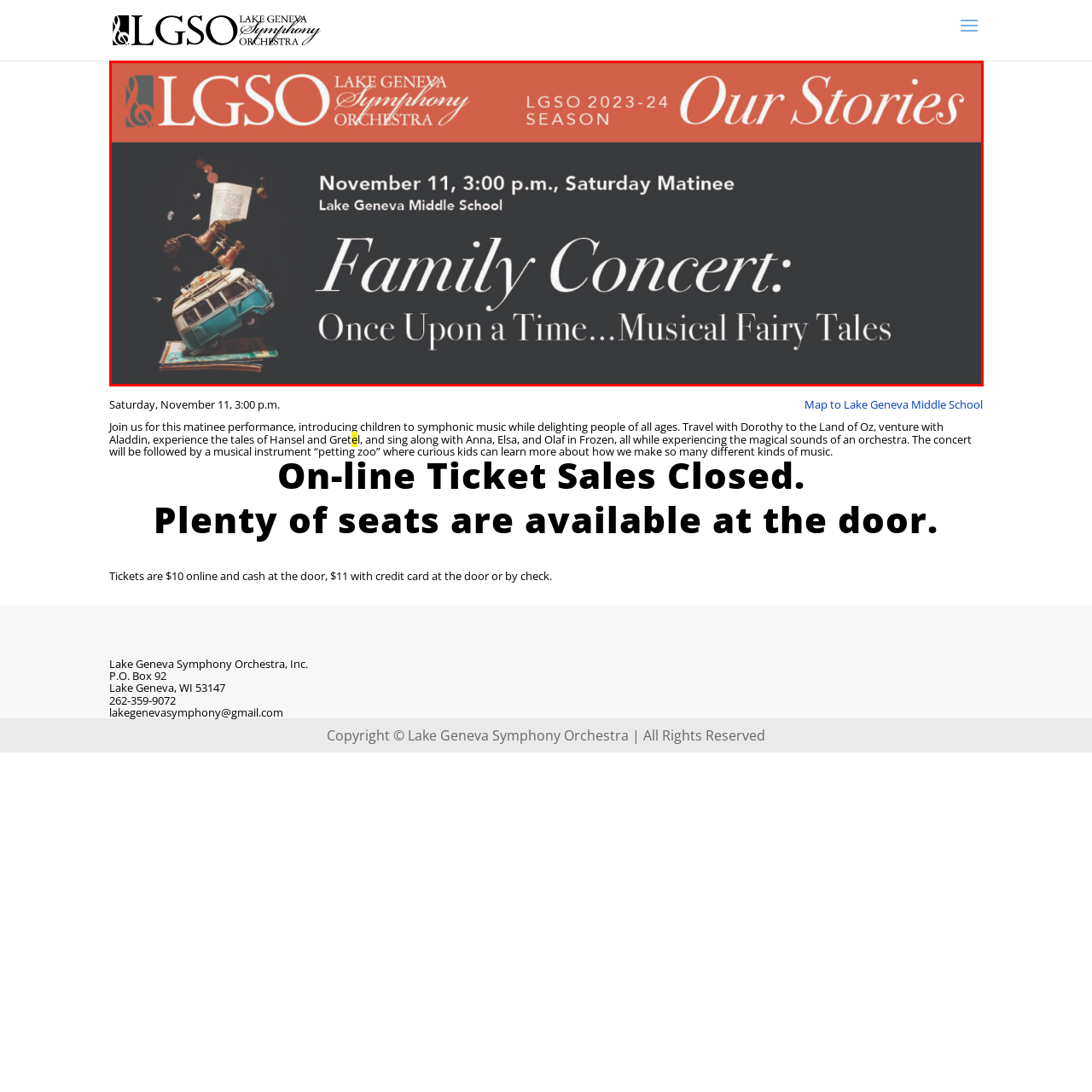Pay attention to the image highlighted by the red border, What time is the concert scheduled to start? Please give a one-word or short phrase answer.

3:00 p.m.